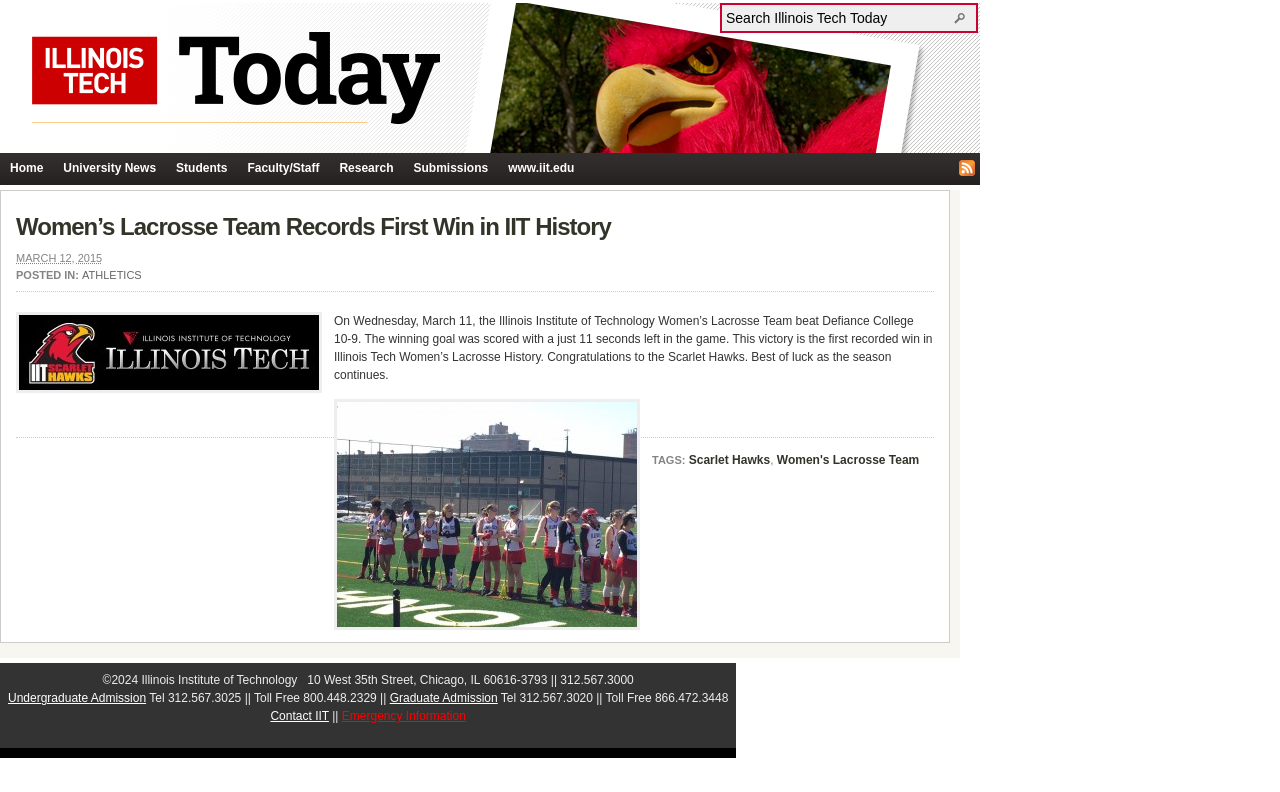Respond to the question with just a single word or phrase: 
What is the purpose of the 'Search' button?

To search the website